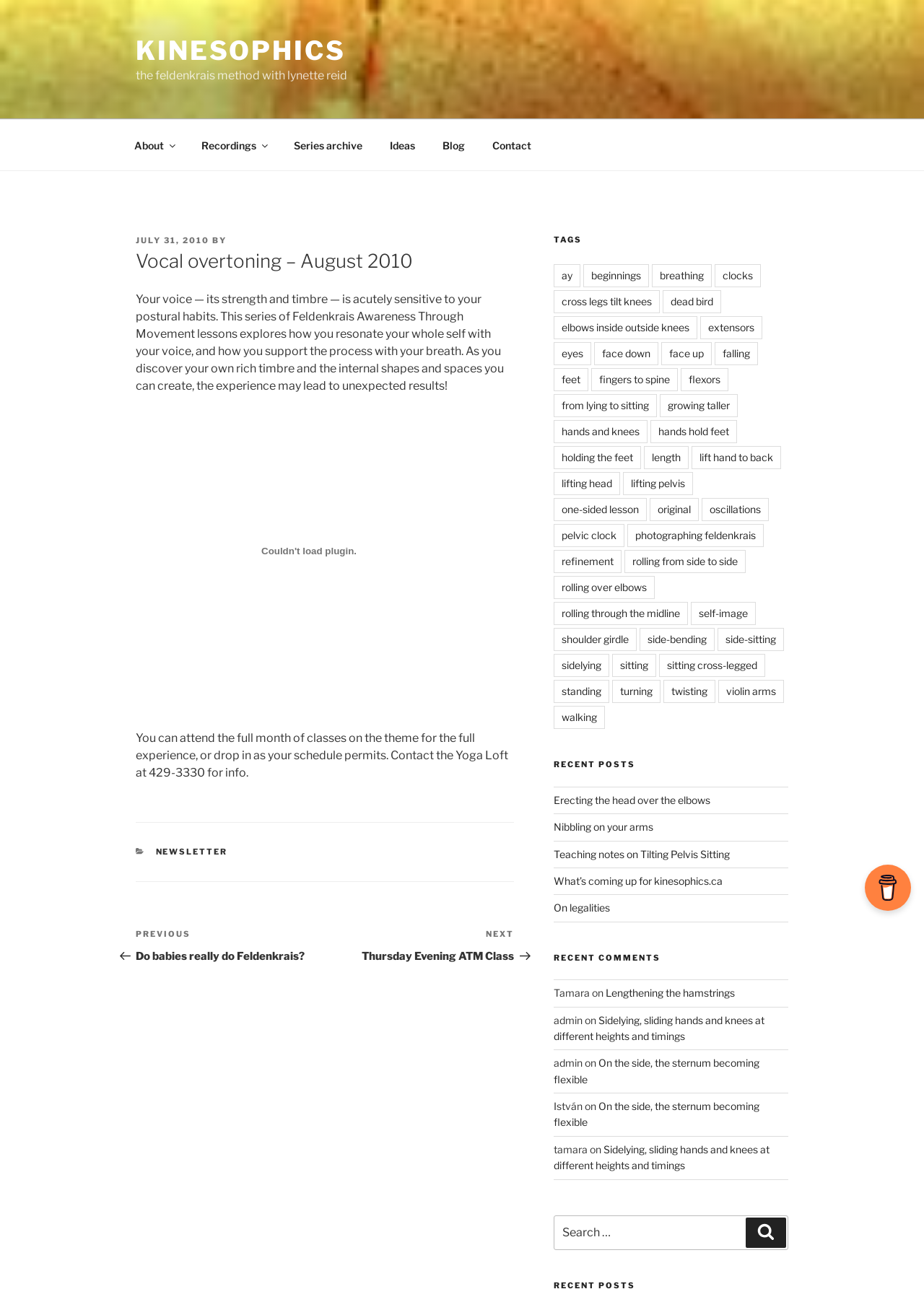Please determine the bounding box coordinates of the element to click in order to execute the following instruction: "Click on the 'NEWSLETTER' link". The coordinates should be four float numbers between 0 and 1, specified as [left, top, right, bottom].

[0.168, 0.65, 0.246, 0.658]